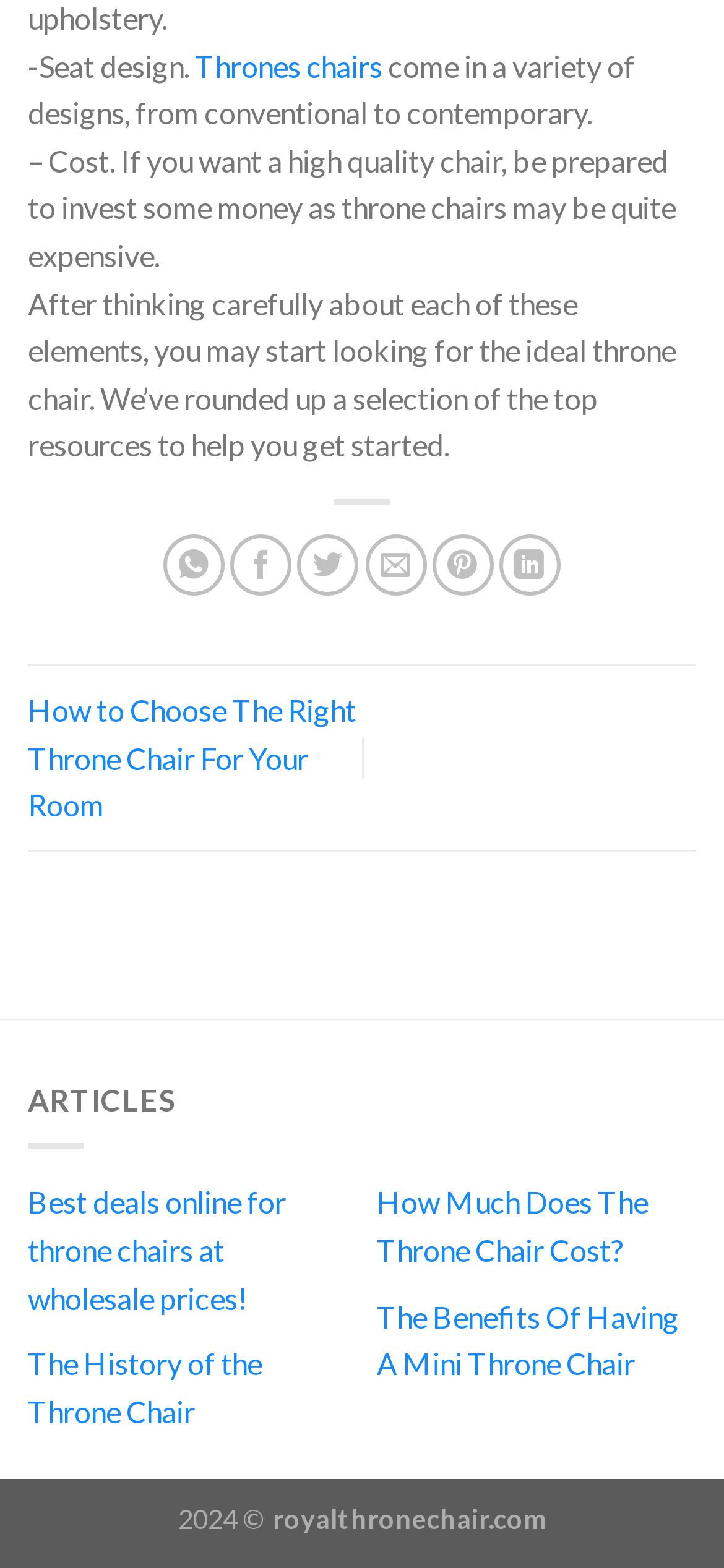Given the element description "Thrones chairs" in the screenshot, predict the bounding box coordinates of that UI element.

[0.269, 0.03, 0.528, 0.053]